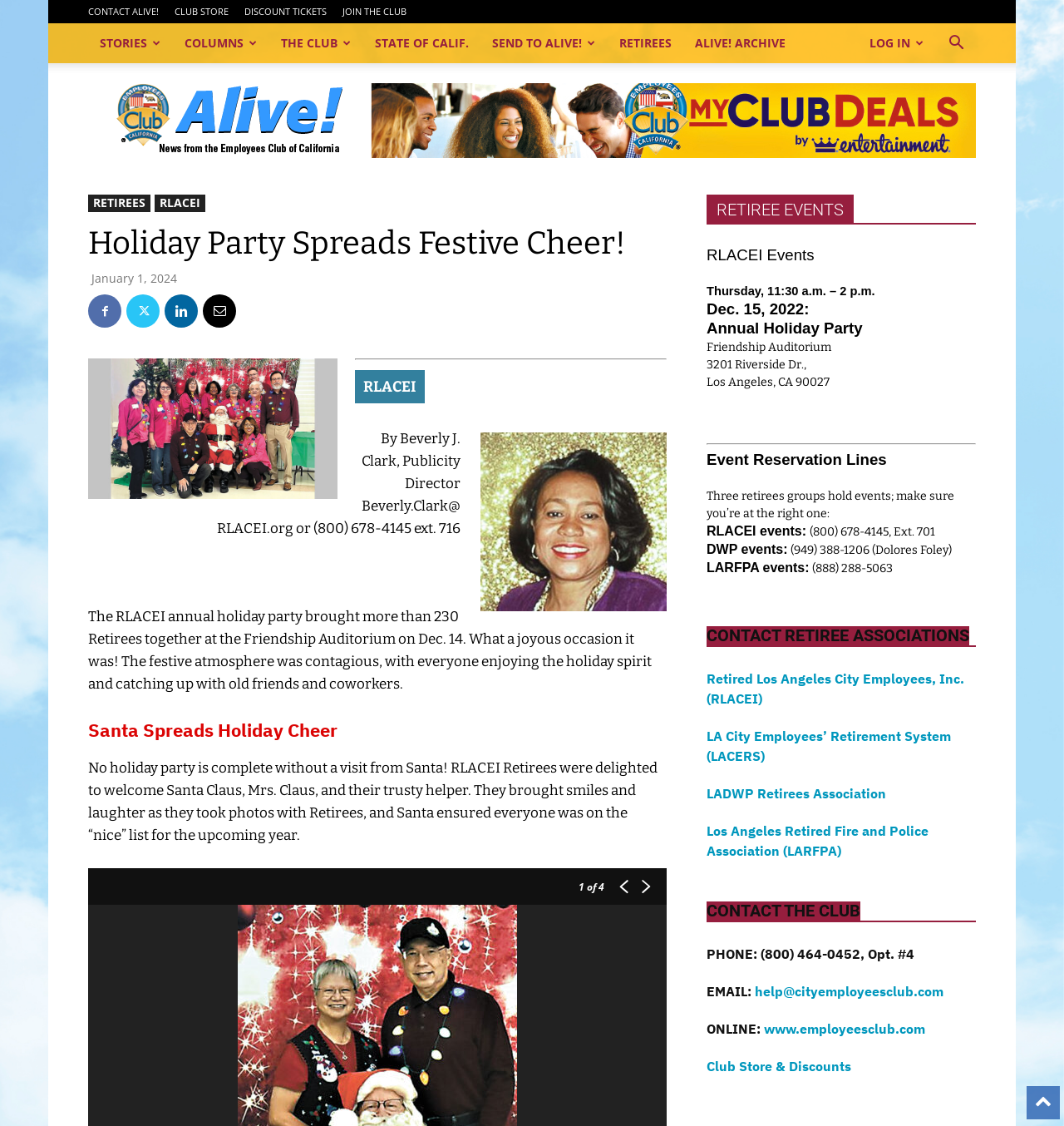Identify the coordinates of the bounding box for the element described below: "MORE". Return the coordinates as four float numbers between 0 and 1: [left, top, right, bottom].

None